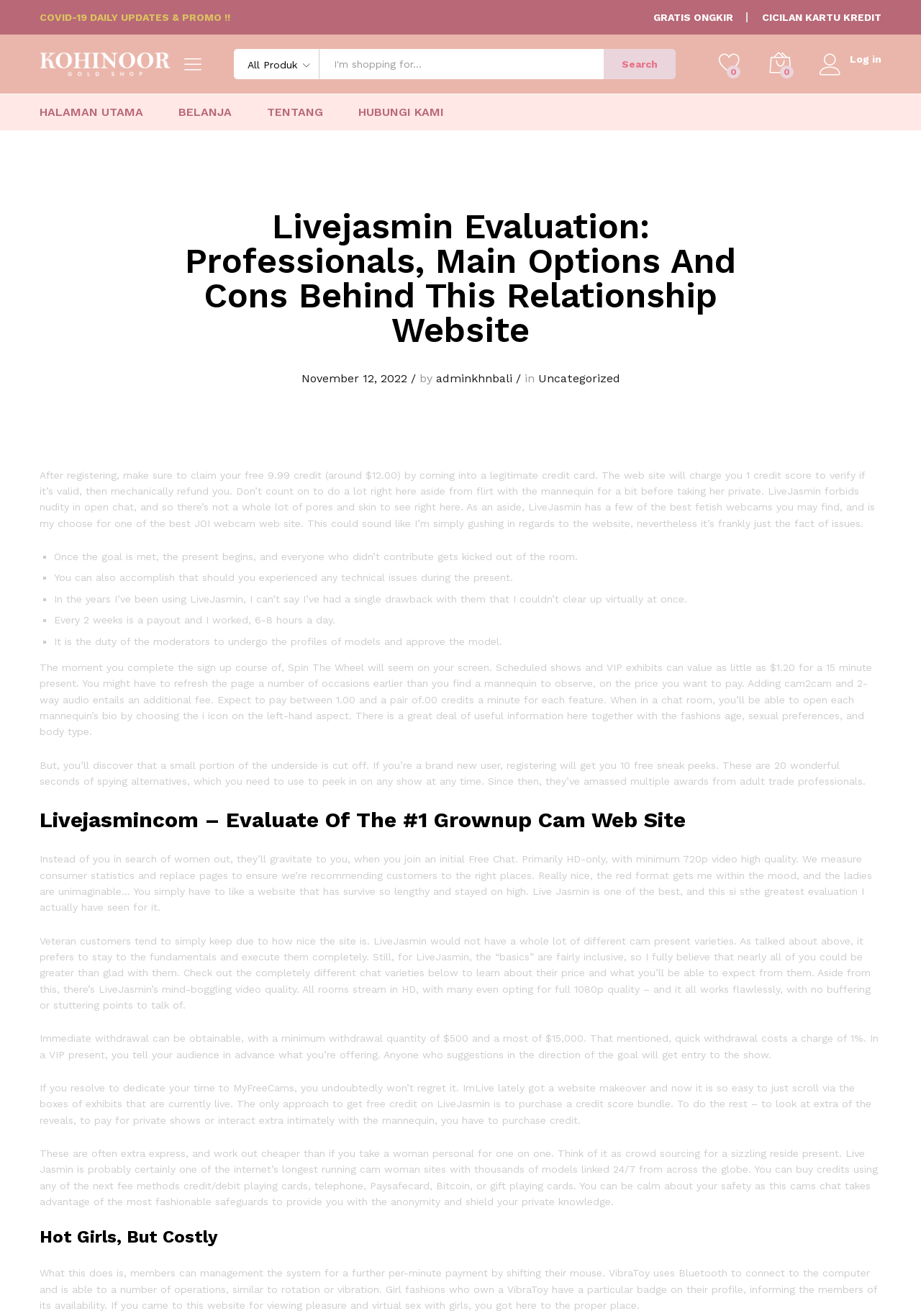Please respond to the question using a single word or phrase:
What is the purpose of the VibraToy?

Virtual sex